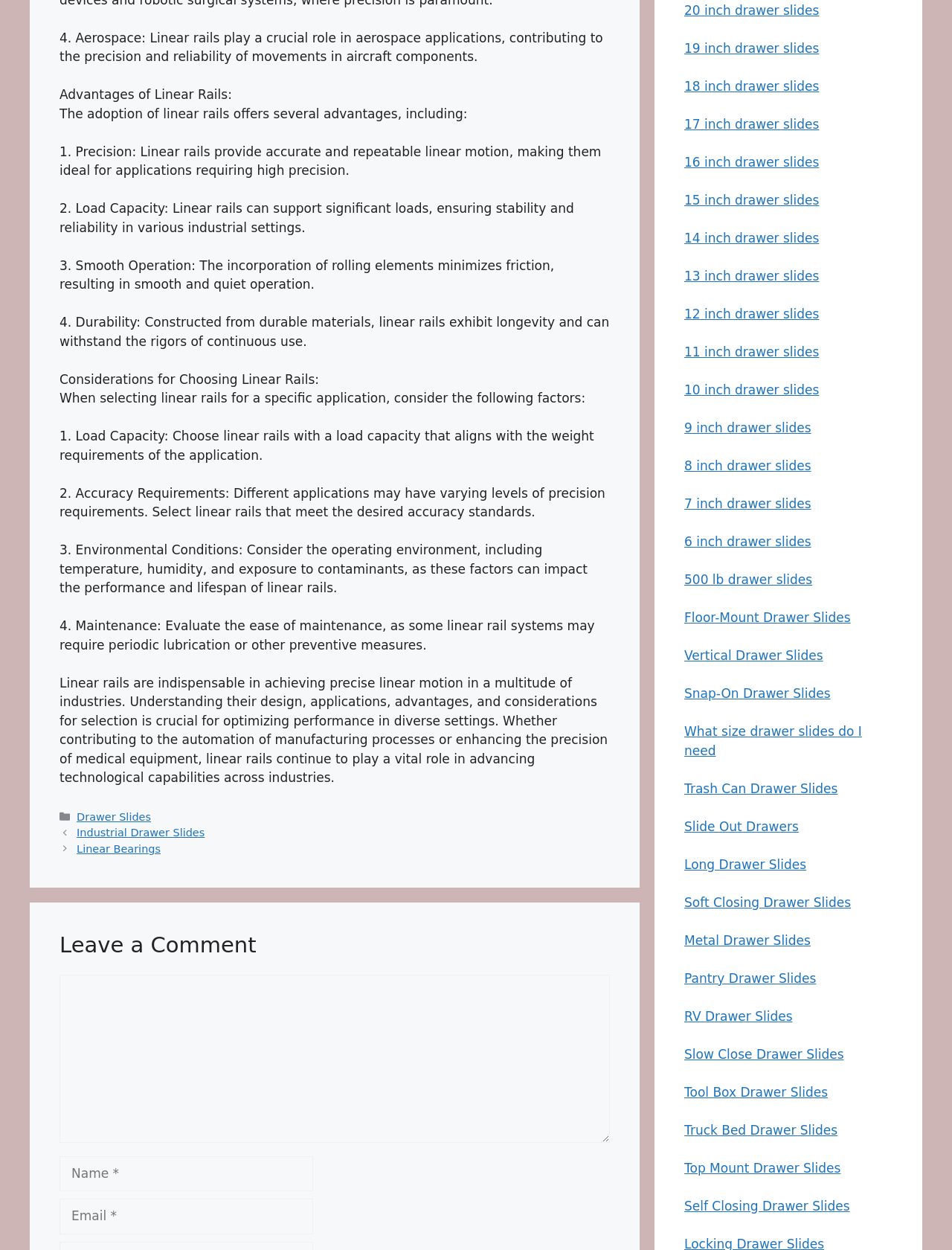What is the first advantage of linear rails?
Look at the screenshot and respond with one word or a short phrase.

Precision